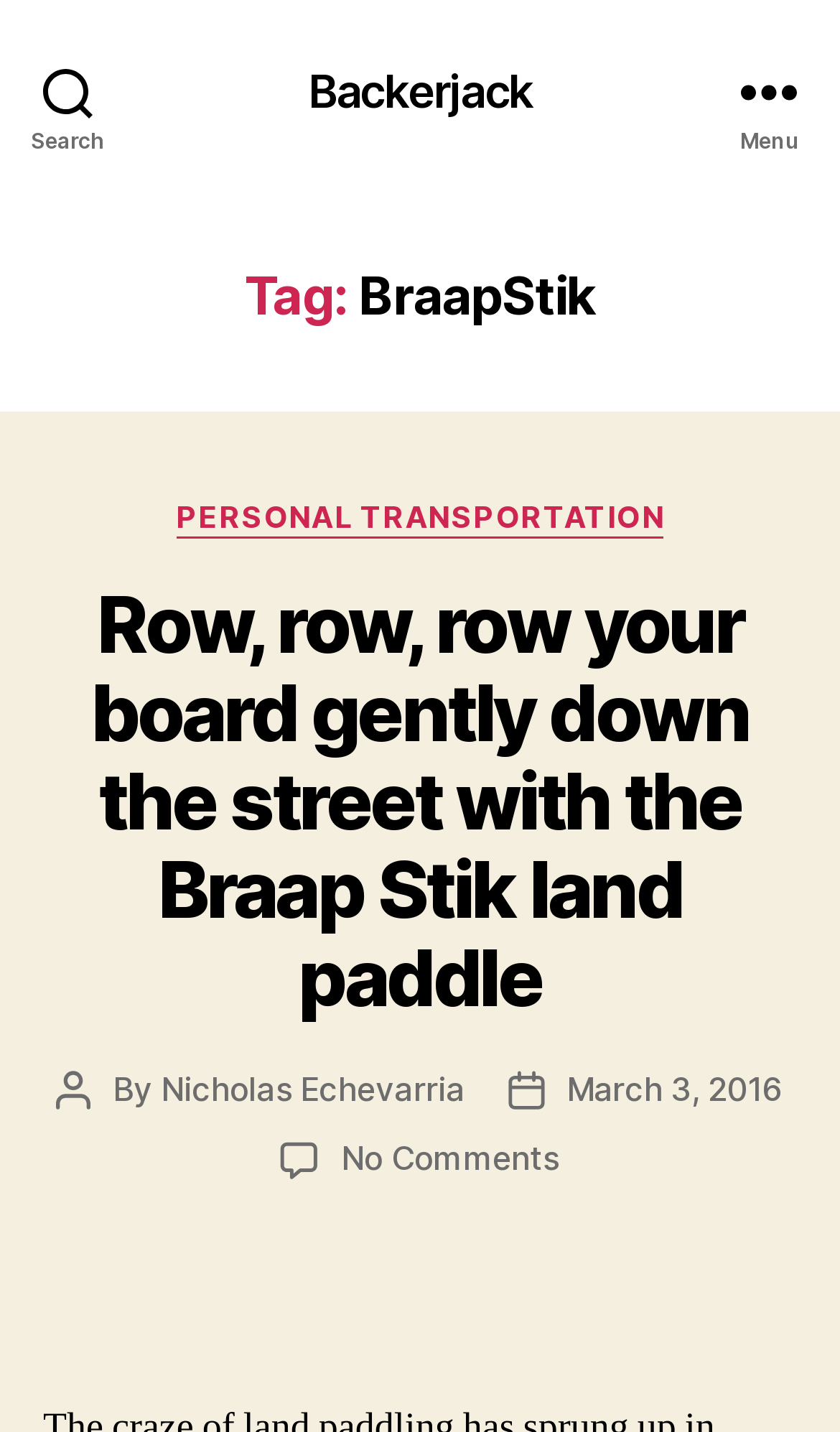Locate the bounding box coordinates of the element you need to click to accomplish the task described by this instruction: "Search".

[0.0, 0.0, 0.162, 0.126]